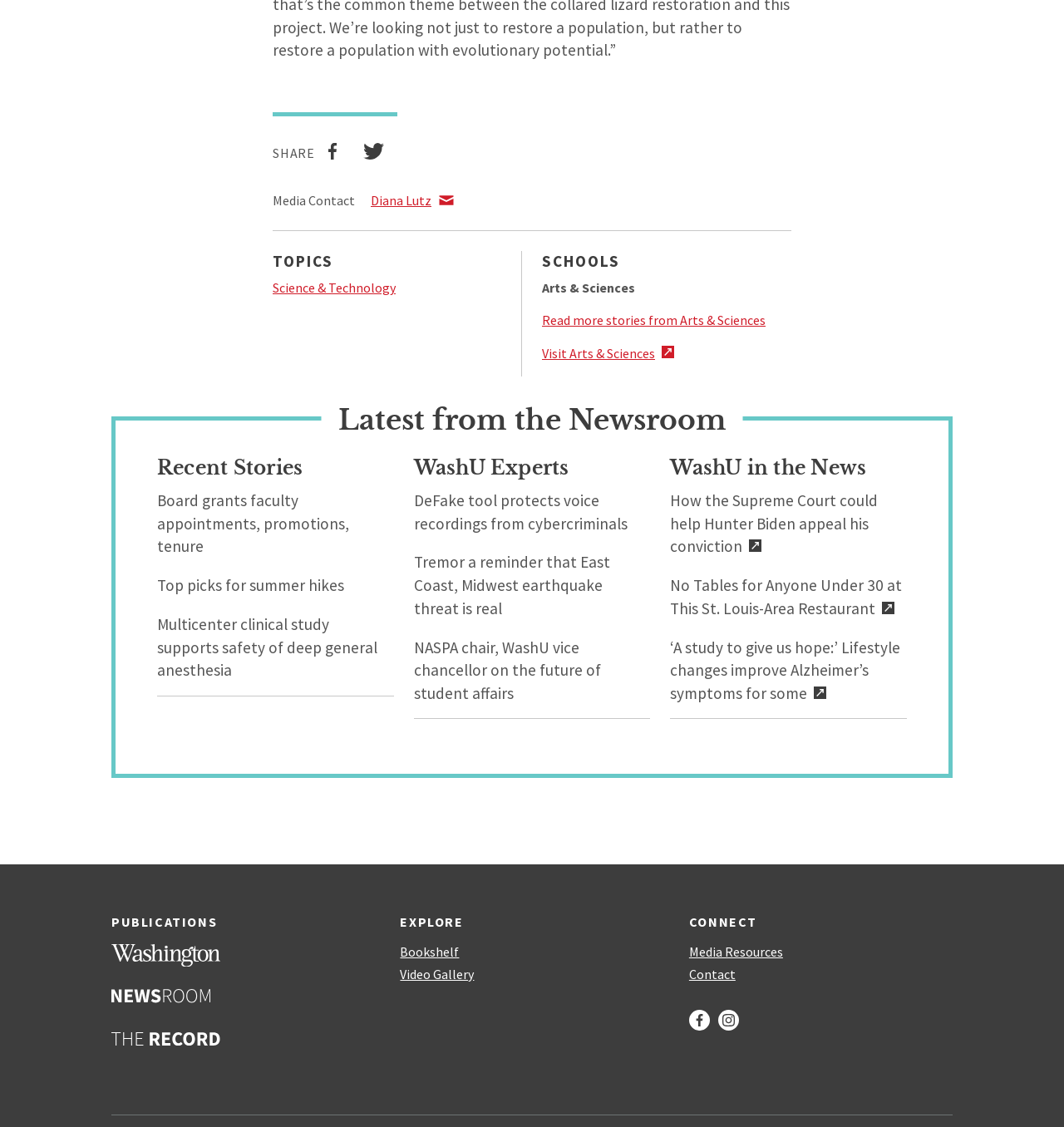What is the name of the magazine mentioned on this webpage?
Provide a thorough and detailed answer to the question.

I found a link to 'Washington Magazine' under the 'PUBLICATIONS' section, which suggests that this is the name of the magazine mentioned on this webpage.